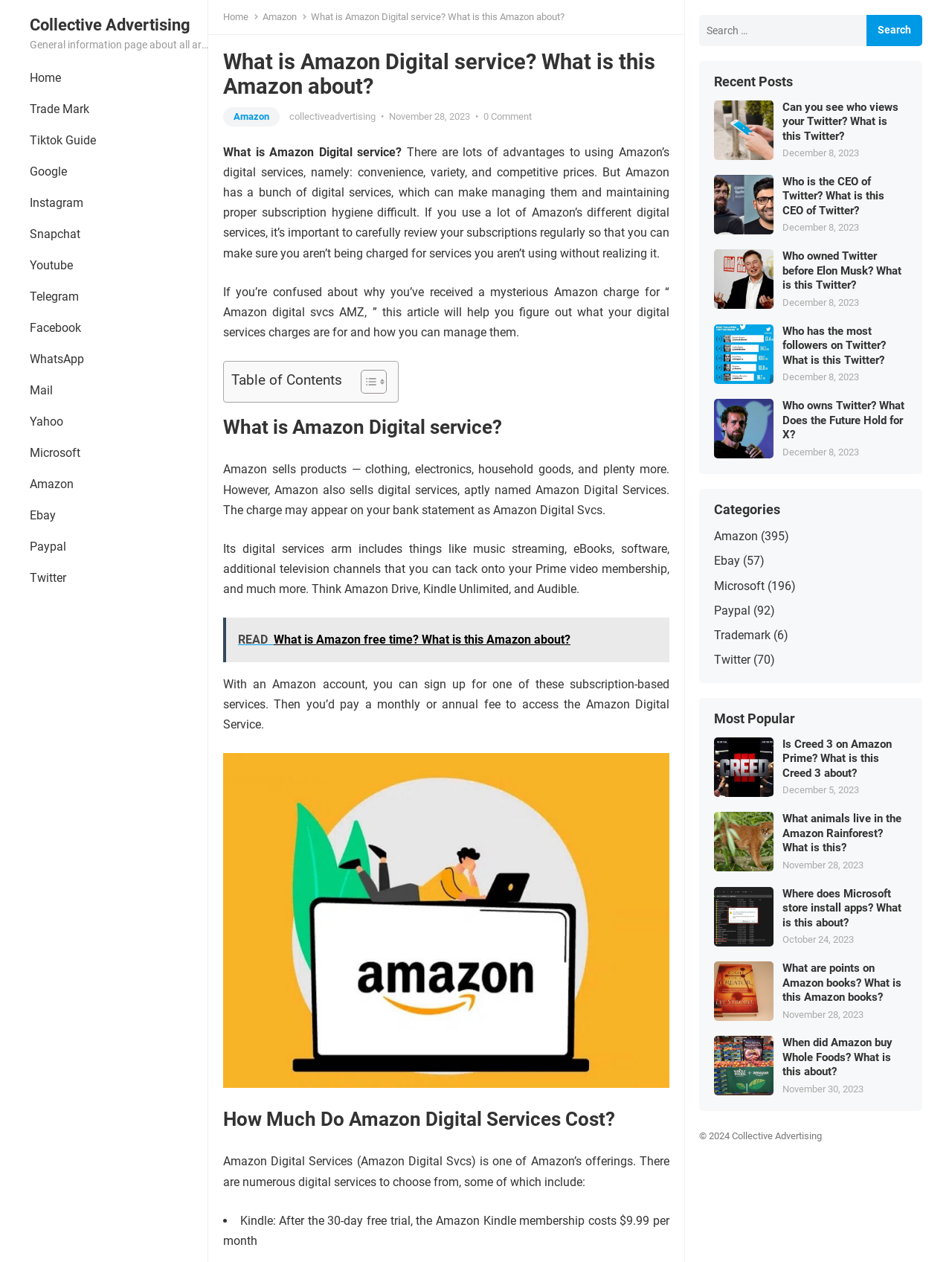Answer the question with a single word or phrase: 
What is the main topic of this webpage?

Amazon Digital Services